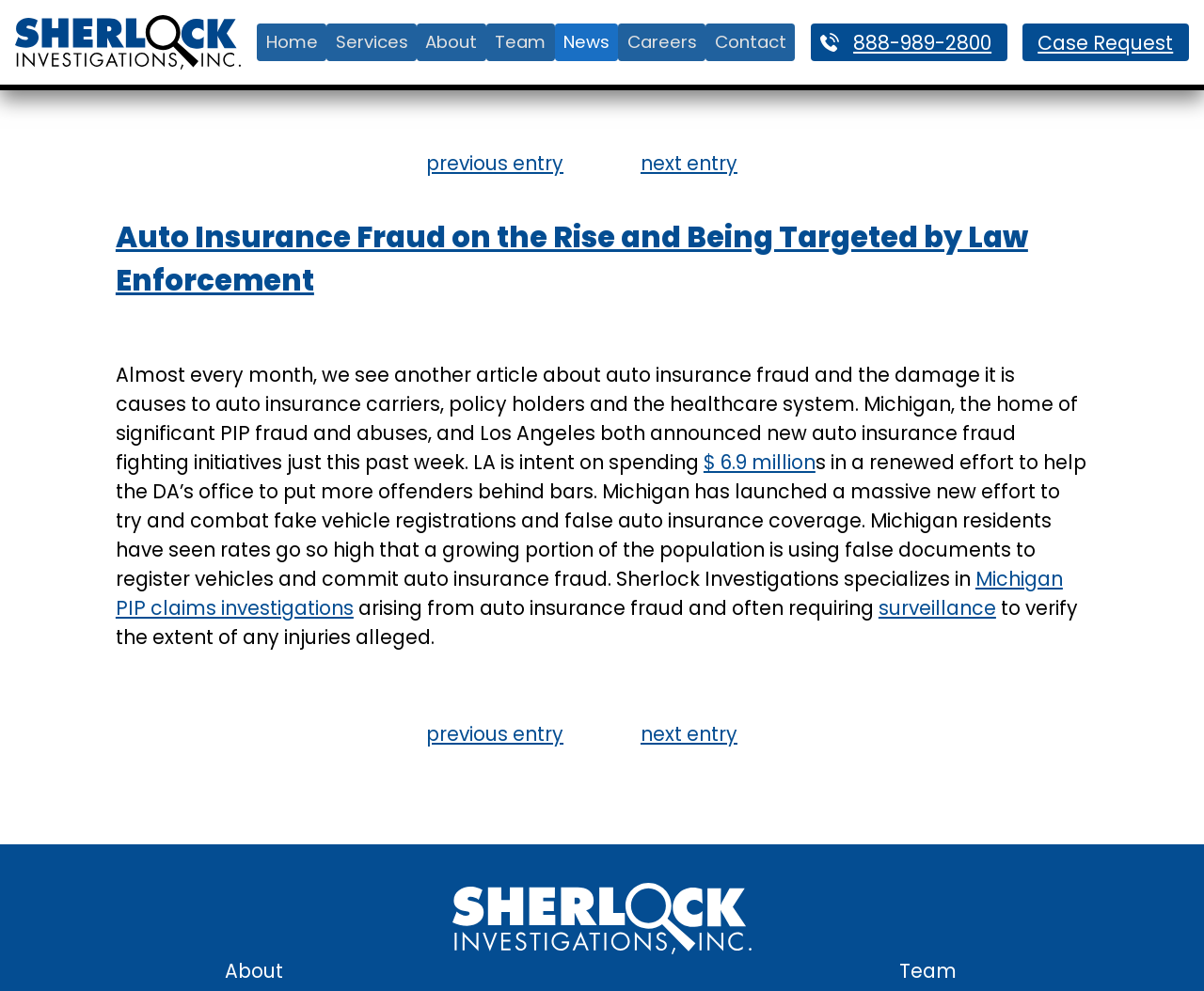Give a one-word or phrase response to the following question: What is the phone number on the webpage?

888-989-2800